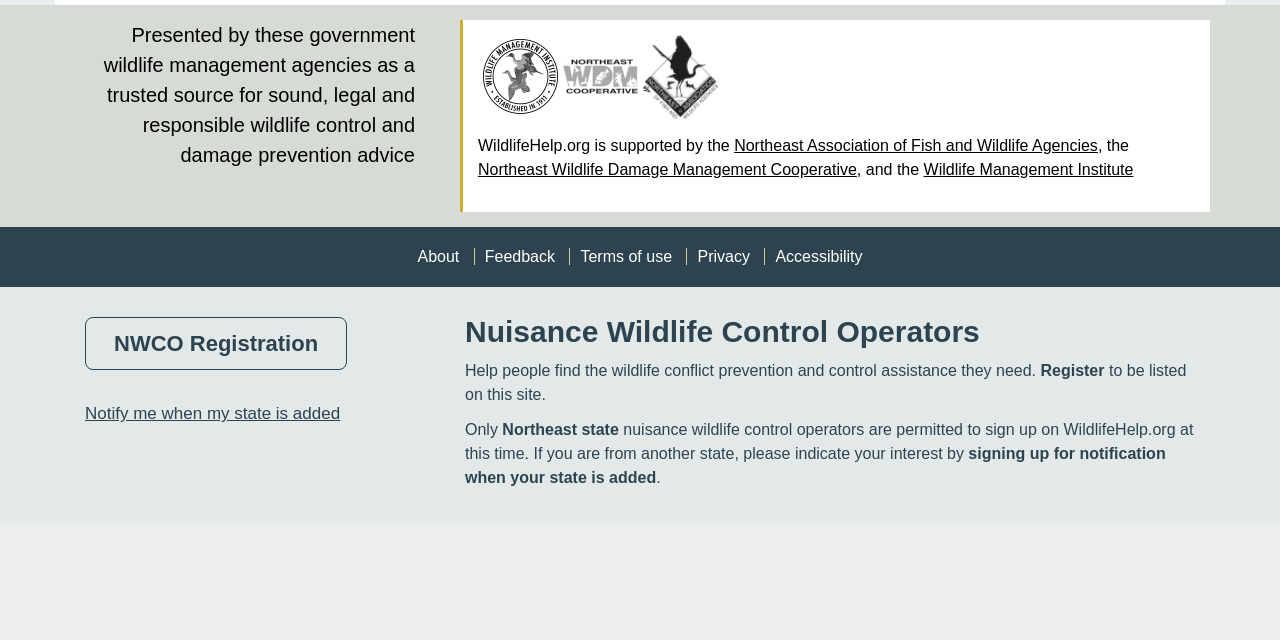Determine the bounding box for the described UI element: "NWCO Registration".

[0.066, 0.495, 0.271, 0.579]